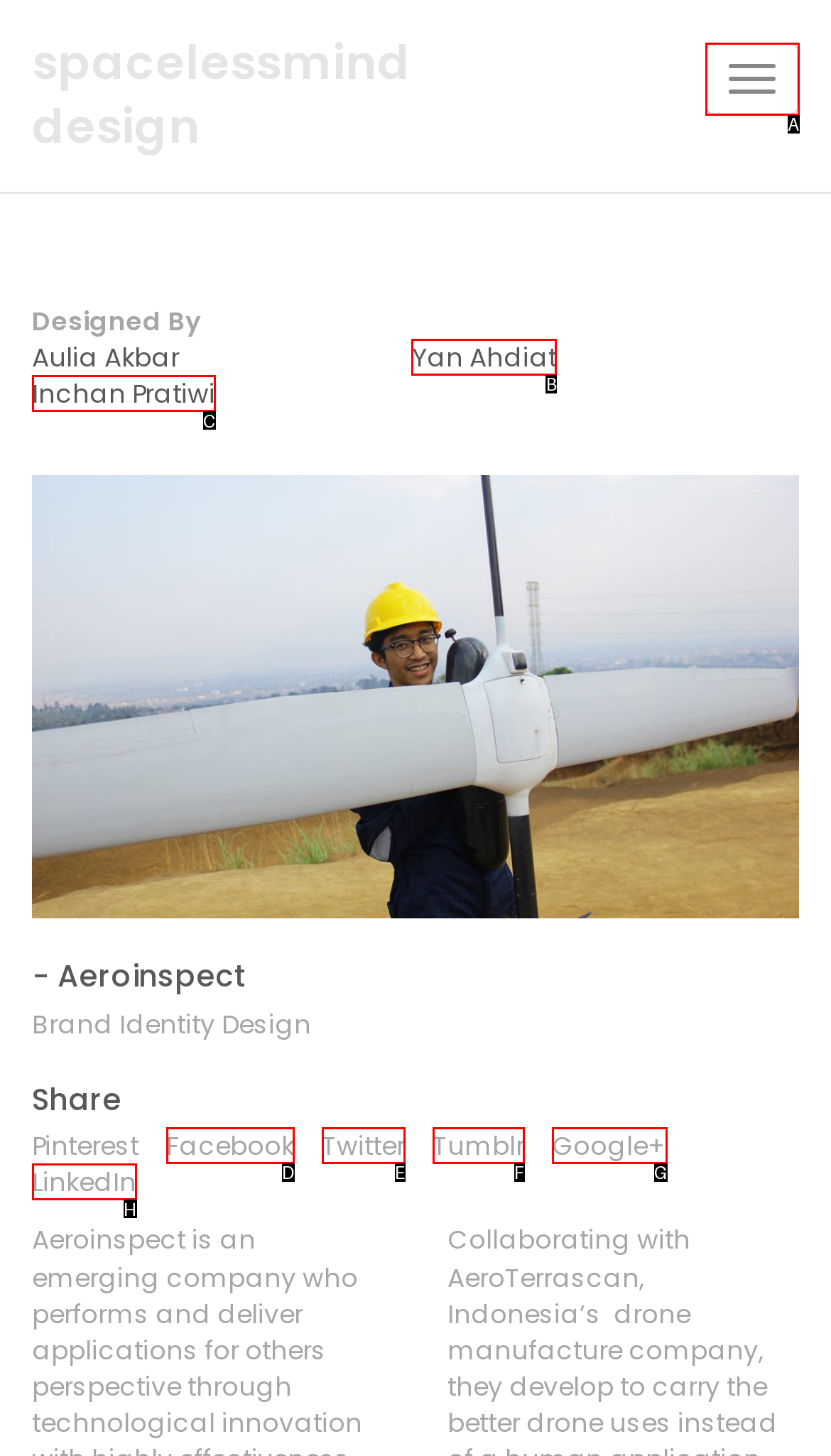Select the option that matches the description: Tumblr. Answer with the letter of the correct option directly.

F